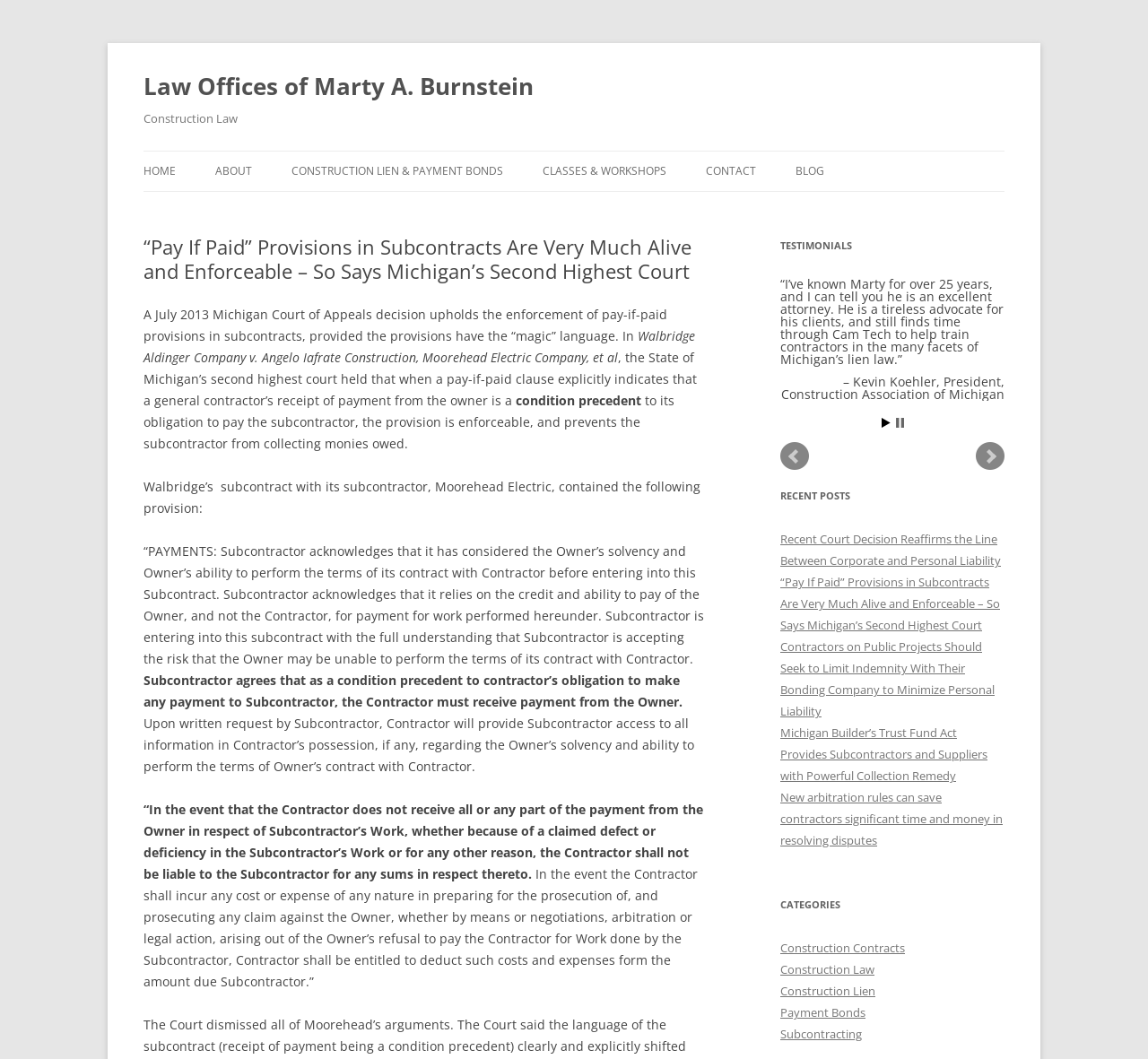Given the element description Construction Lien & Payment Bonds, specify the bounding box coordinates of the corresponding UI element in the format (top-left x, top-left y, bottom-right x, bottom-right y). All values must be between 0 and 1.

[0.254, 0.143, 0.438, 0.181]